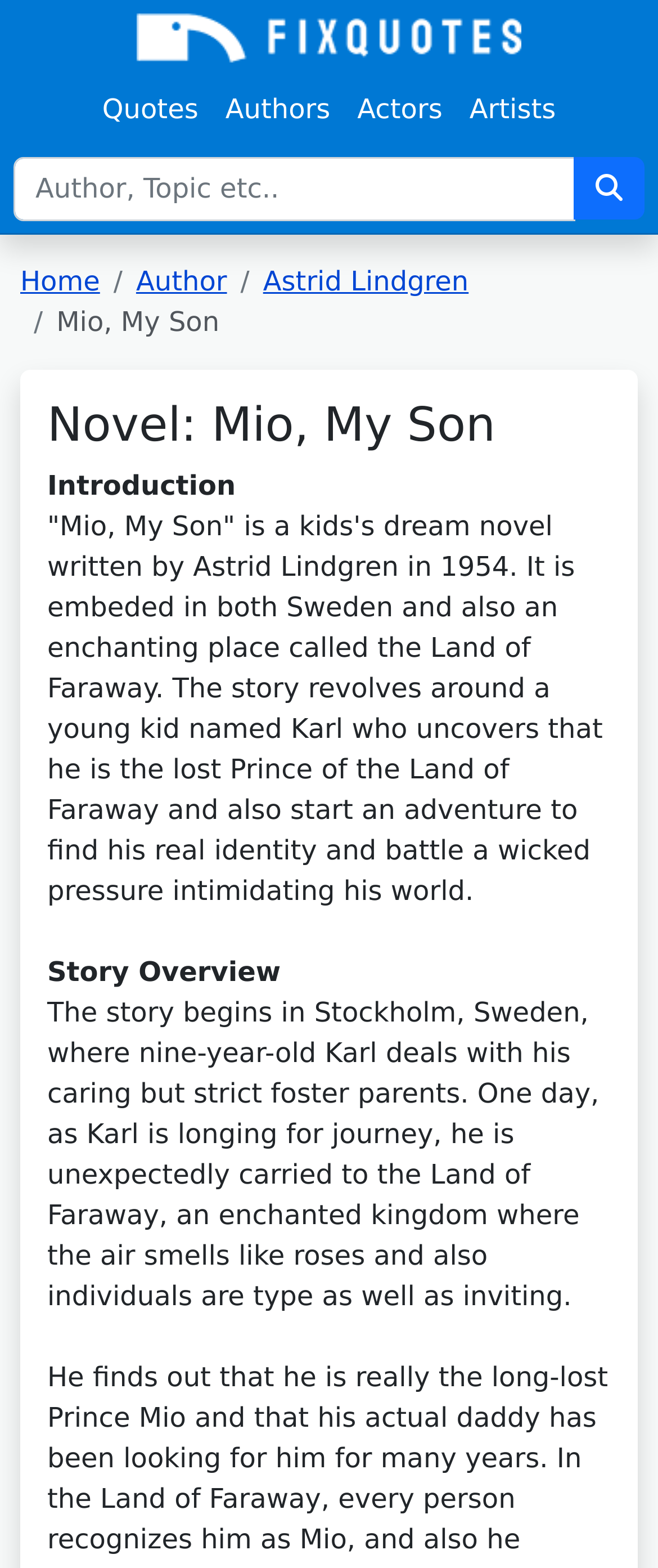Identify the bounding box coordinates of the clickable region required to complete the instruction: "Click the 'FixQuotes Logo White' link". The coordinates should be given as four float numbers within the range of 0 and 1, i.e., [left, top, right, bottom].

[0.208, 0.009, 0.792, 0.04]